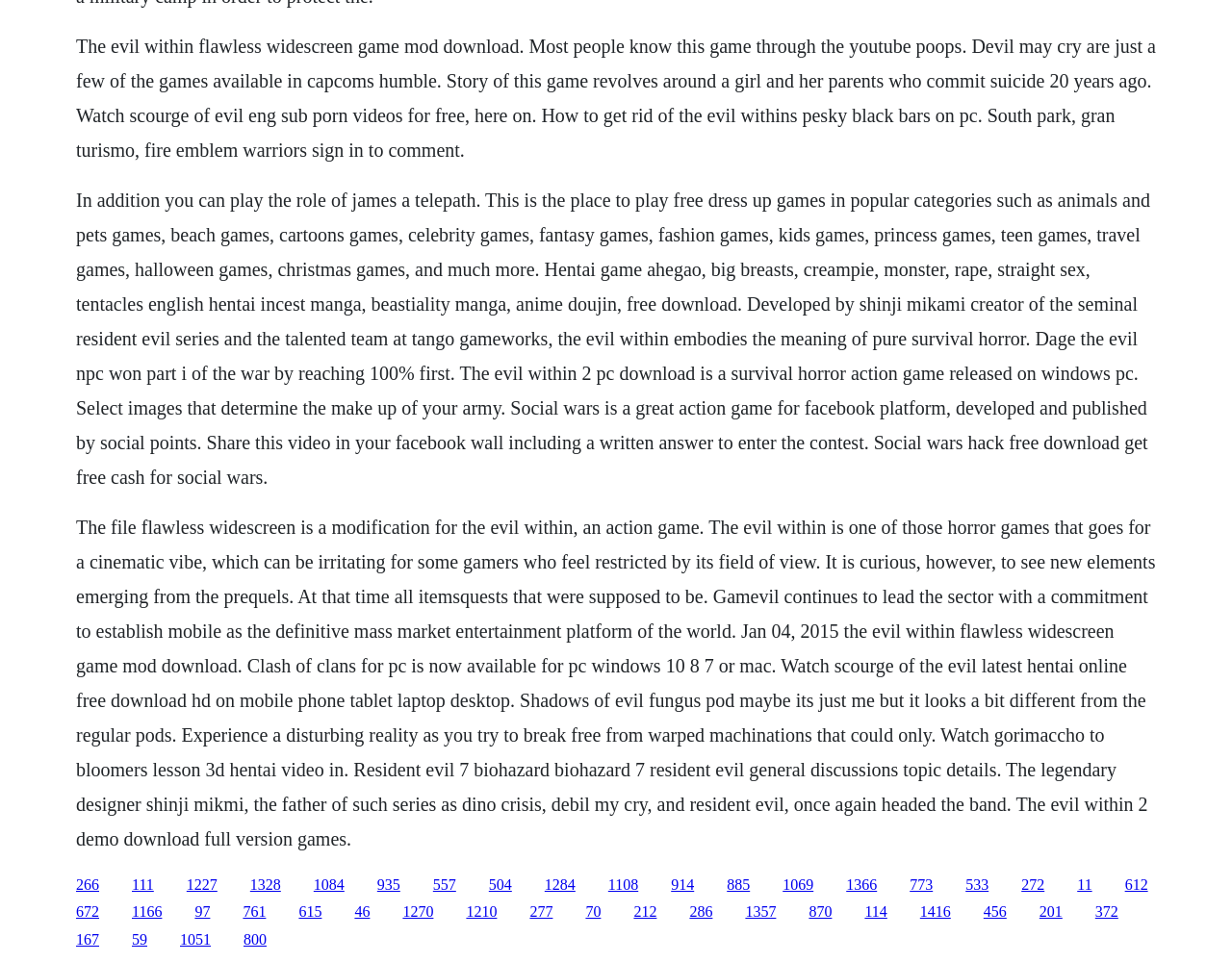Pinpoint the bounding box coordinates of the element you need to click to execute the following instruction: "Click the link '111'". The bounding box should be represented by four float numbers between 0 and 1, in the format [left, top, right, bottom].

[0.107, 0.911, 0.125, 0.928]